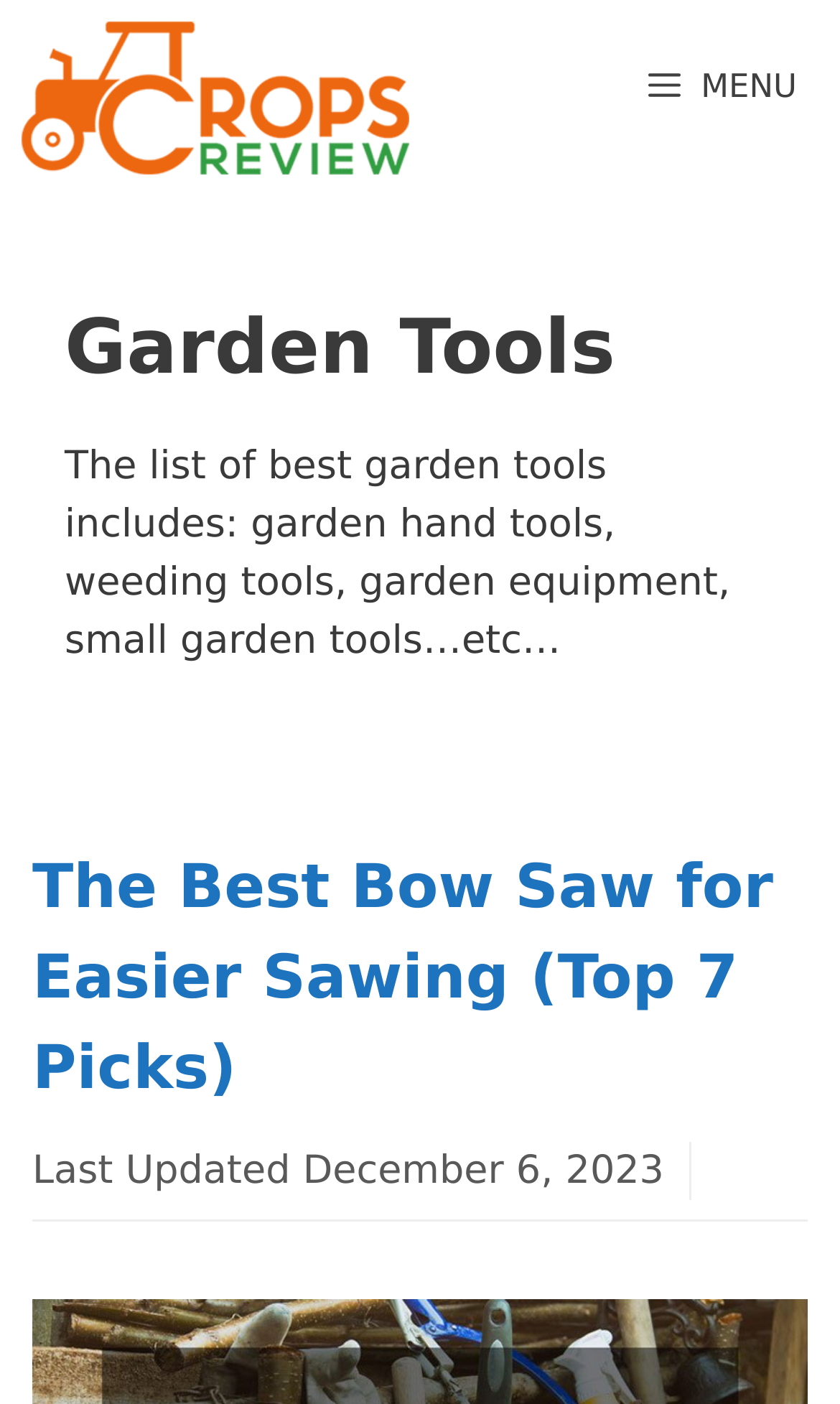Please provide a brief answer to the following inquiry using a single word or phrase:
How many picks are there for the best bow saw?

7